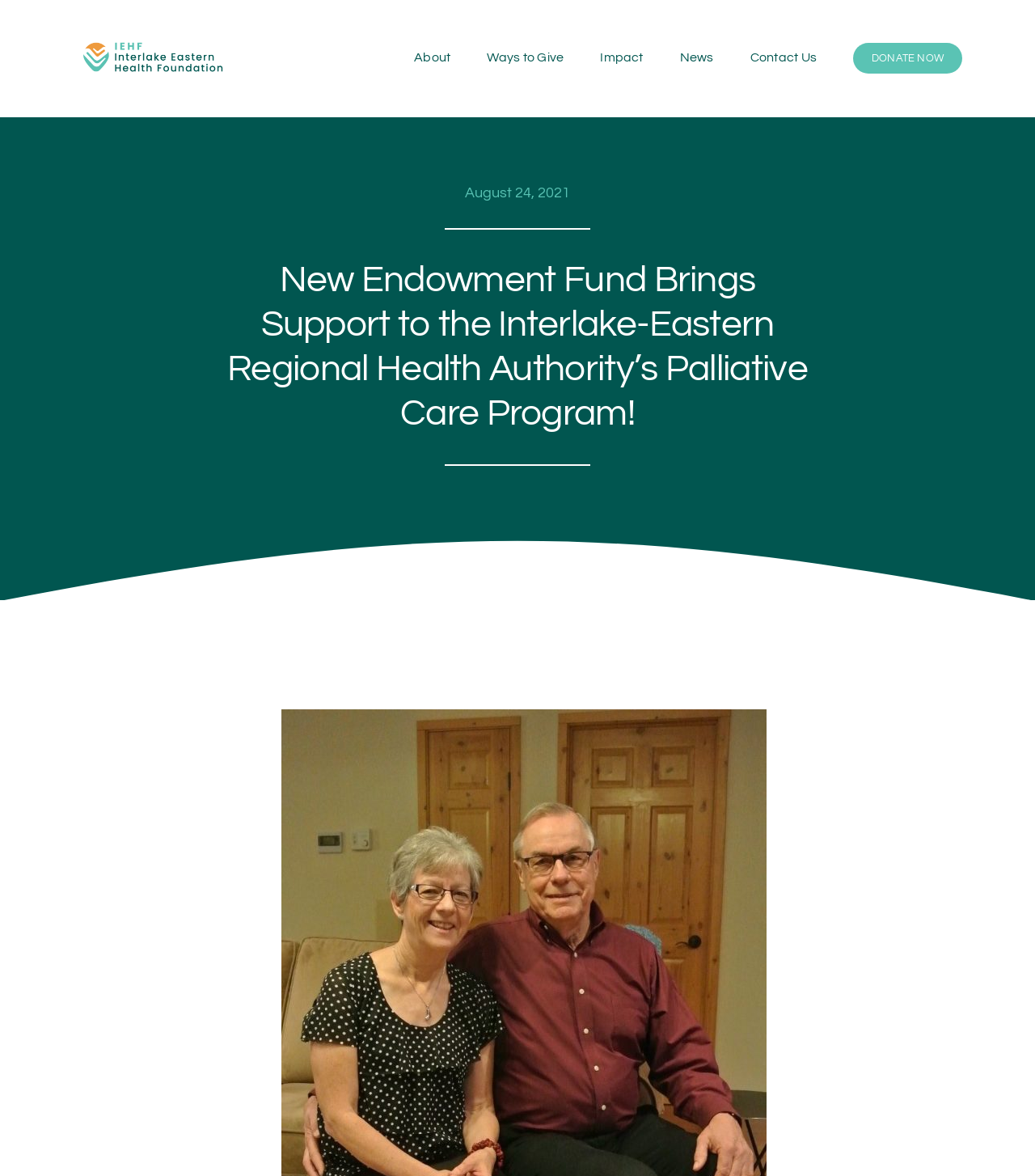Please identify the bounding box coordinates for the region that you need to click to follow this instruction: "Donate now".

[0.824, 0.028, 0.93, 0.072]